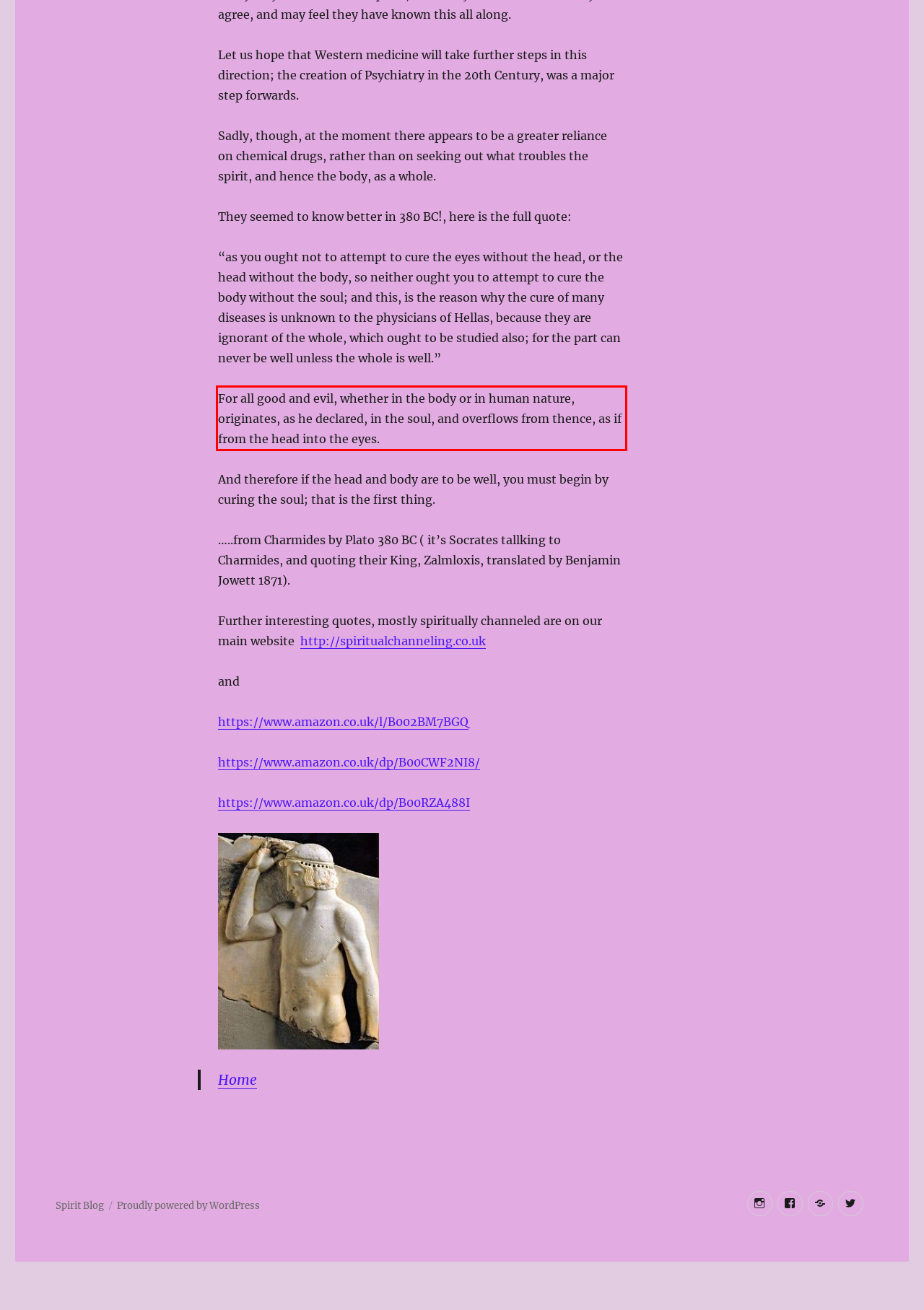Examine the webpage screenshot, find the red bounding box, and extract the text content within this marked area.

For all good and evil, whether in the body or in human nature, originates, as he declared, in the soul, and overflows from thence, as if from the head into the eyes.